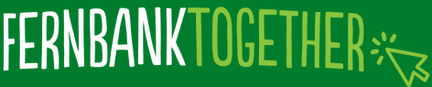What is the font color of 'FERNBANK'? Refer to the image and provide a one-word or short phrase answer.

white